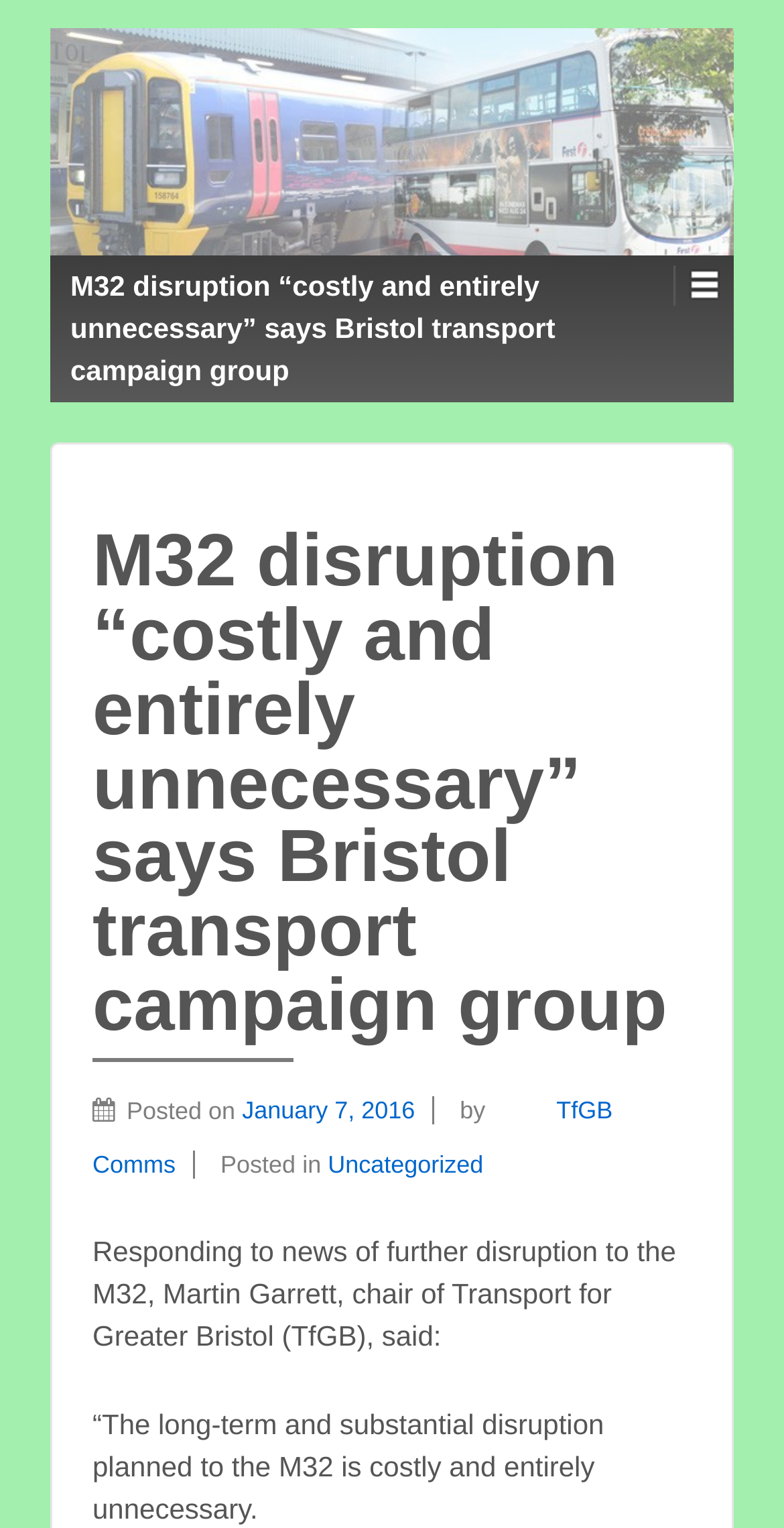Based on the element description: "Uncategorized", identify the bounding box coordinates for this UI element. The coordinates must be four float numbers between 0 and 1, listed as [left, top, right, bottom].

[0.418, 0.753, 0.617, 0.771]